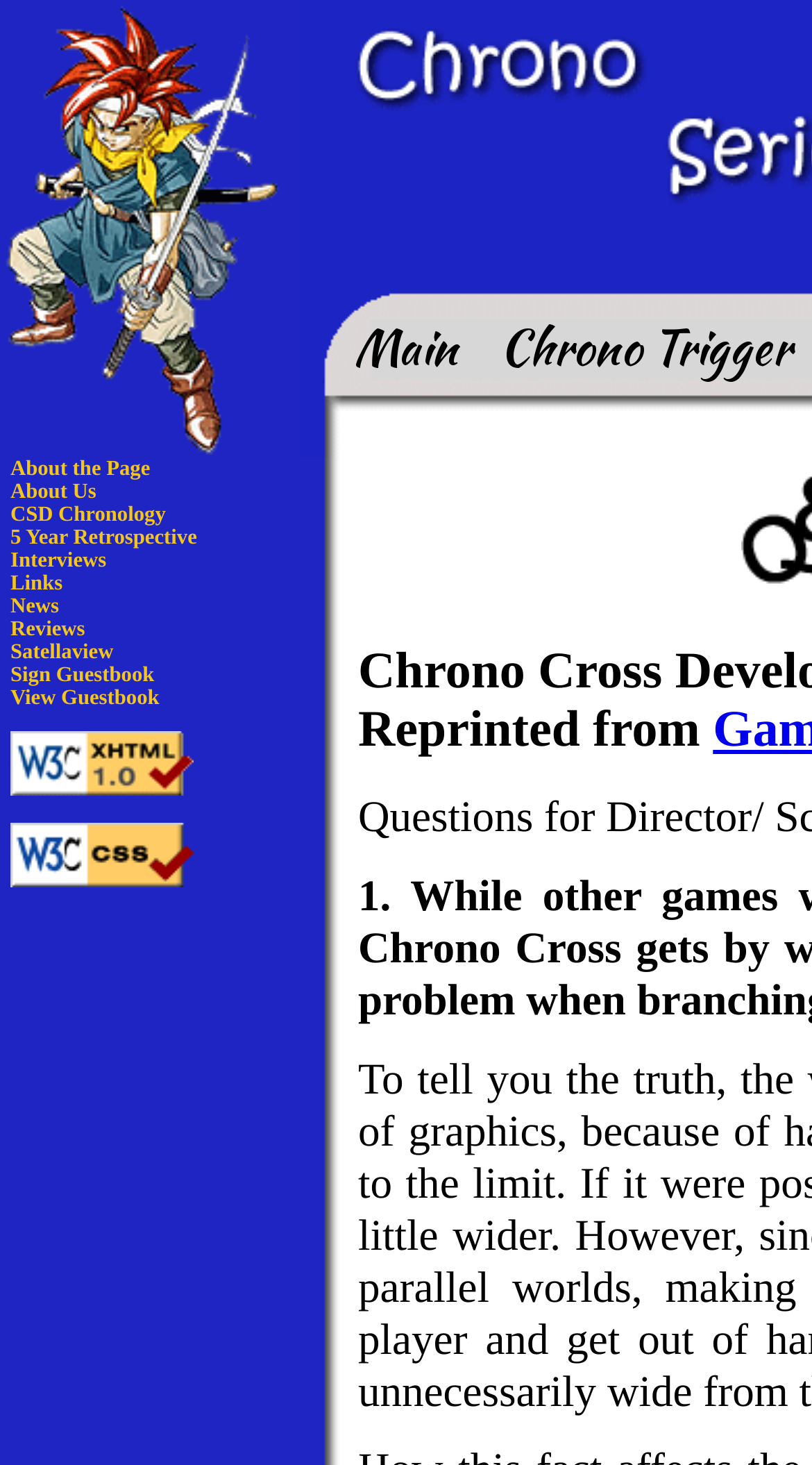Determine the bounding box coordinates of the section I need to click to execute the following instruction: "Sign the Guestbook". Provide the coordinates as four float numbers between 0 and 1, i.e., [left, top, right, bottom].

[0.013, 0.454, 0.19, 0.469]